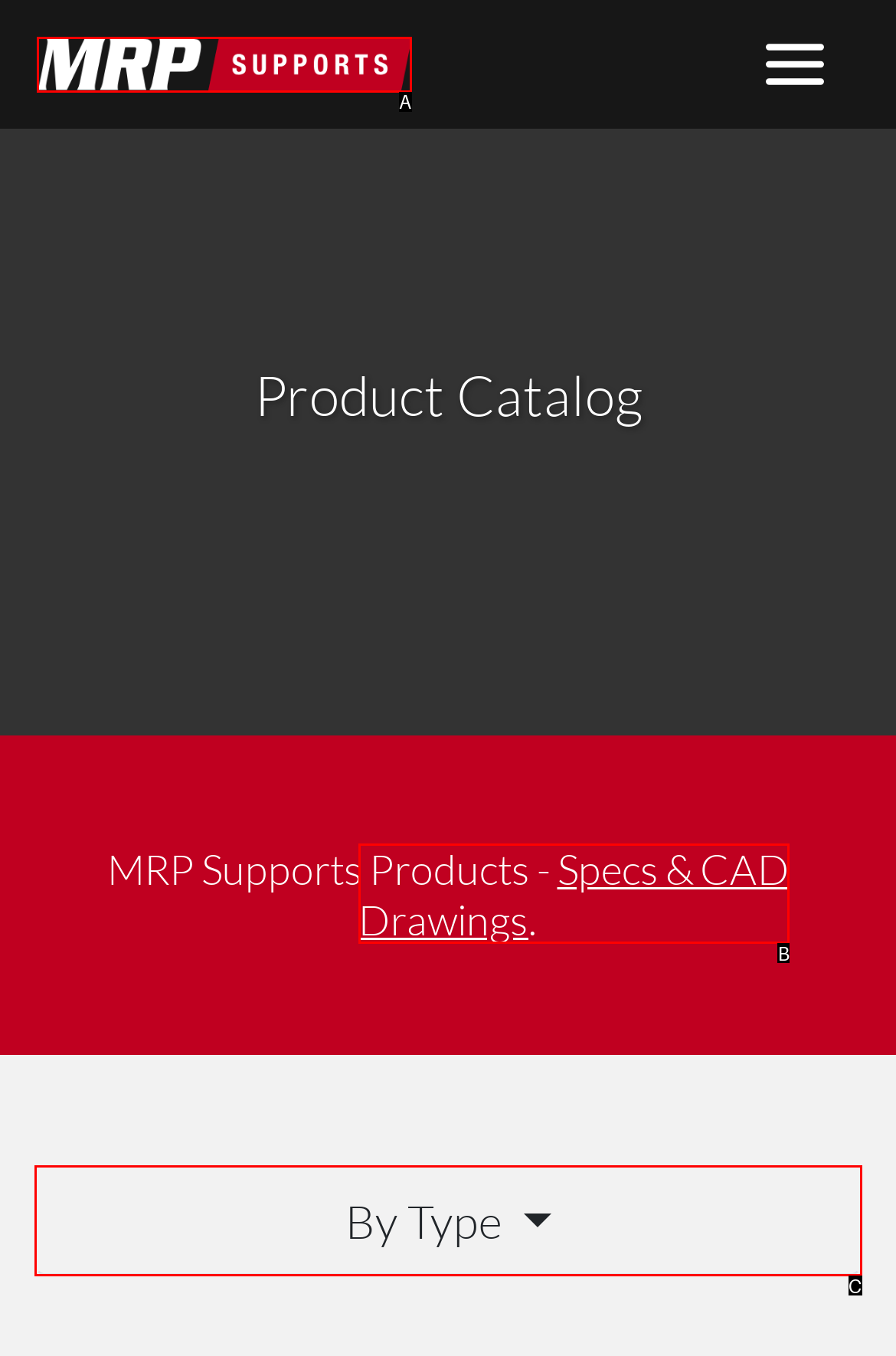Please identify the UI element that matches the description: Specs & CAD Drawings
Respond with the letter of the correct option.

B